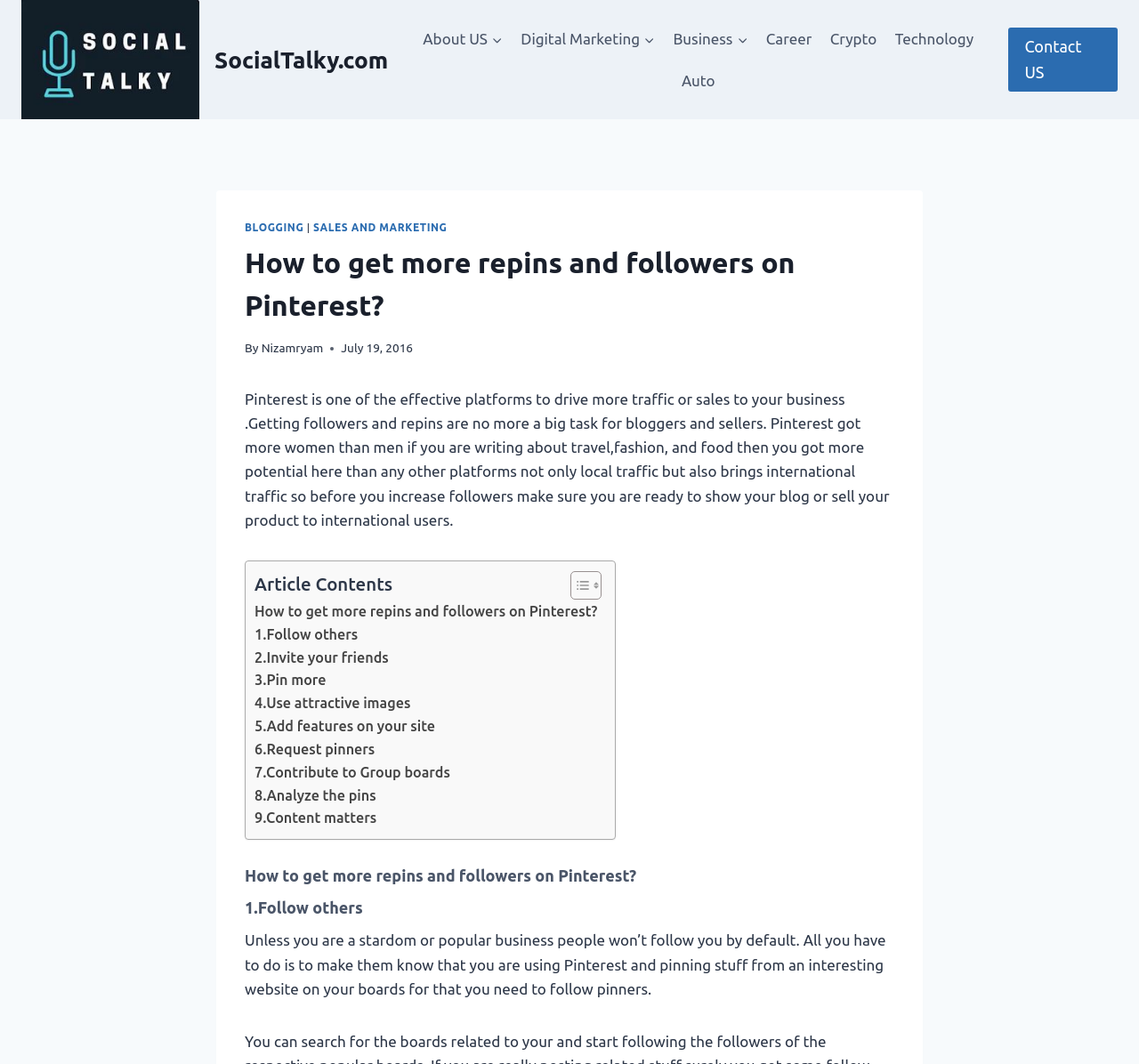Find the bounding box coordinates of the element you need to click on to perform this action: 'Contact US'. The coordinates should be represented by four float values between 0 and 1, in the format [left, top, right, bottom].

[0.885, 0.026, 0.981, 0.086]